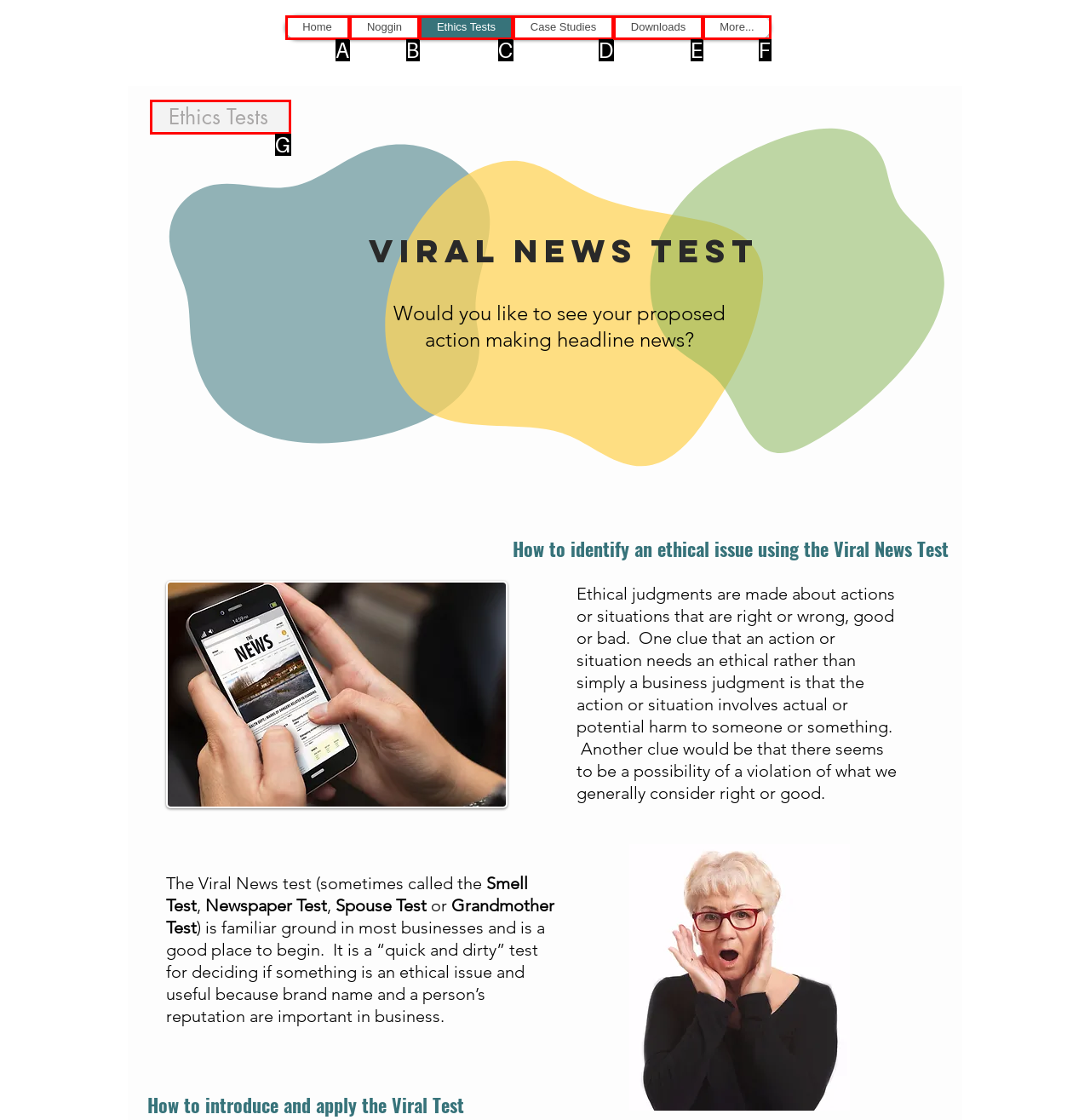Select the HTML element that corresponds to the description: More.... Answer with the letter of the matching option directly from the choices given.

F